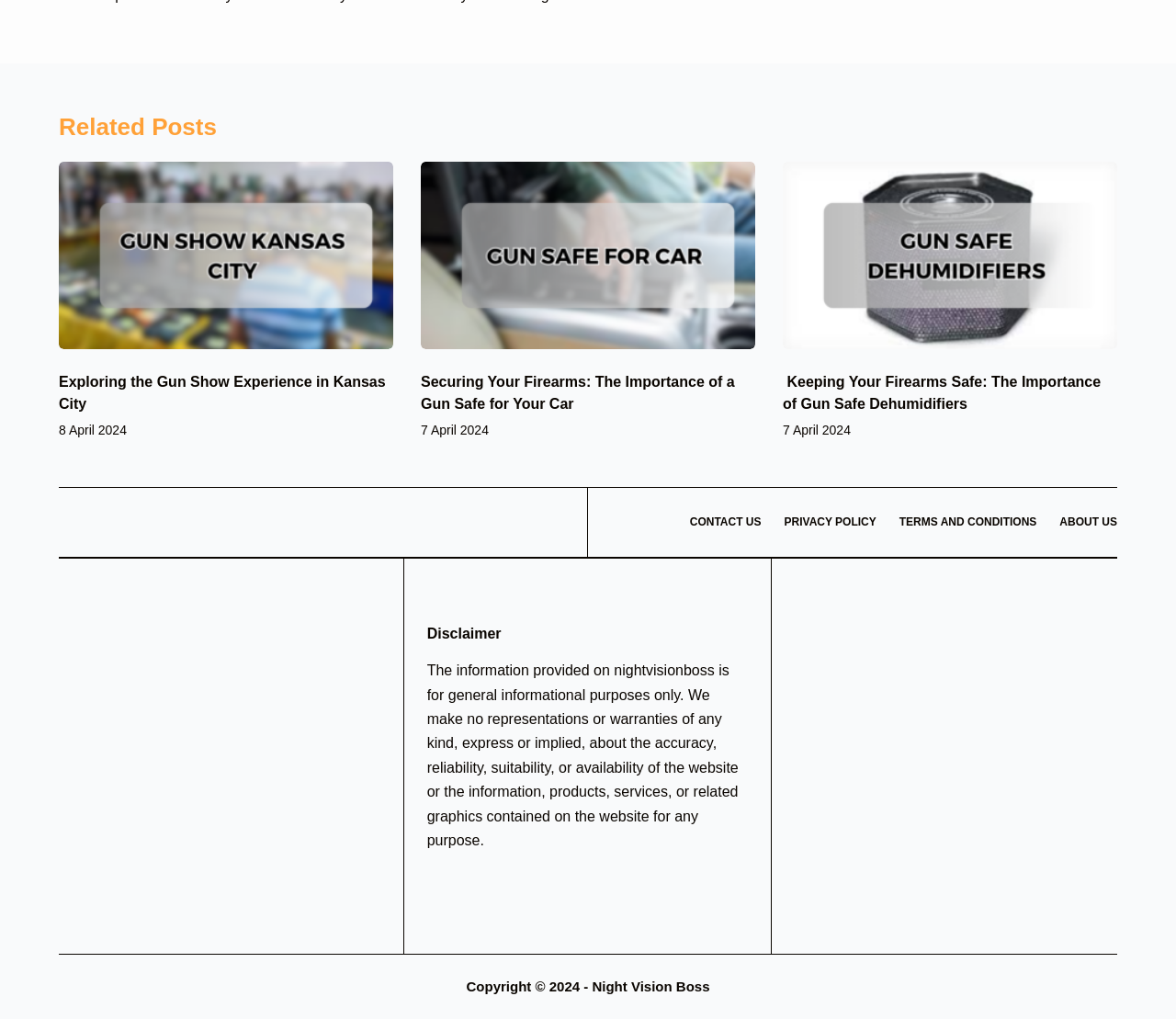Extract the bounding box coordinates for the described element: "Privacy Policy". The coordinates should be represented as four float numbers between 0 and 1: [left, top, right, bottom].

[0.657, 0.506, 0.755, 0.52]